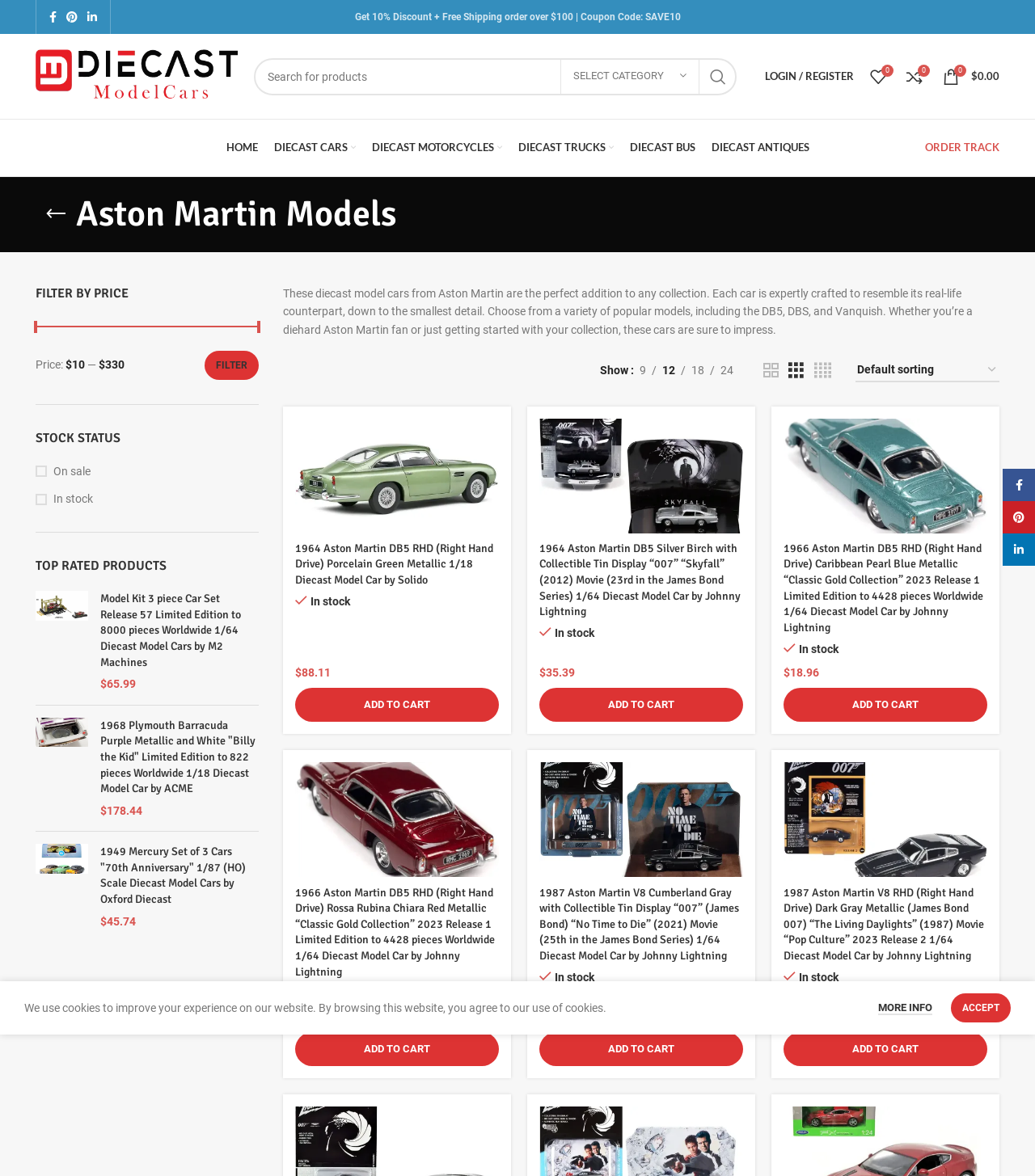Can you identify the bounding box coordinates of the clickable region needed to carry out this instruction: 'Search for diecast model cars'? The coordinates should be four float numbers within the range of 0 to 1, stated as [left, top, right, bottom].

[0.245, 0.049, 0.712, 0.081]